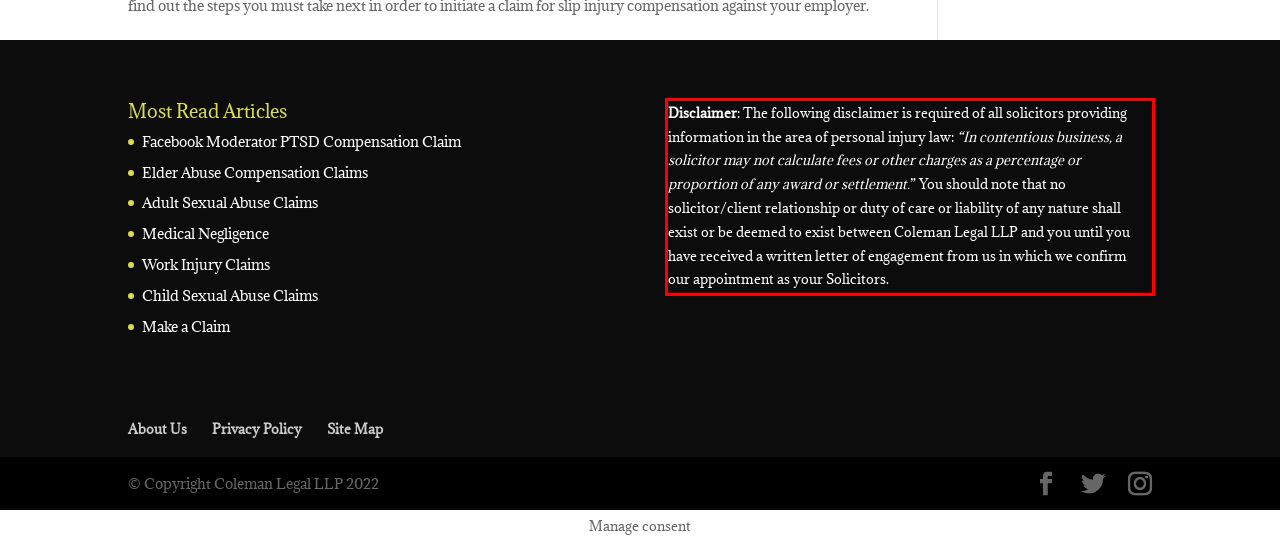From the given screenshot of a webpage, identify the red bounding box and extract the text content within it.

Disclaimer: The following disclaimer is required of all solicitors providing information in the area of personal injury law: “In contentious business, a solicitor may not calculate fees or other charges as a percentage or proportion of any award or settlement.” You should note that no solicitor/client relationship or duty of care or liability of any nature shall exist or be deemed to exist between Coleman Legal LLP and you until you have received a written letter of engagement from us in which we confirm our appointment as your Solicitors.